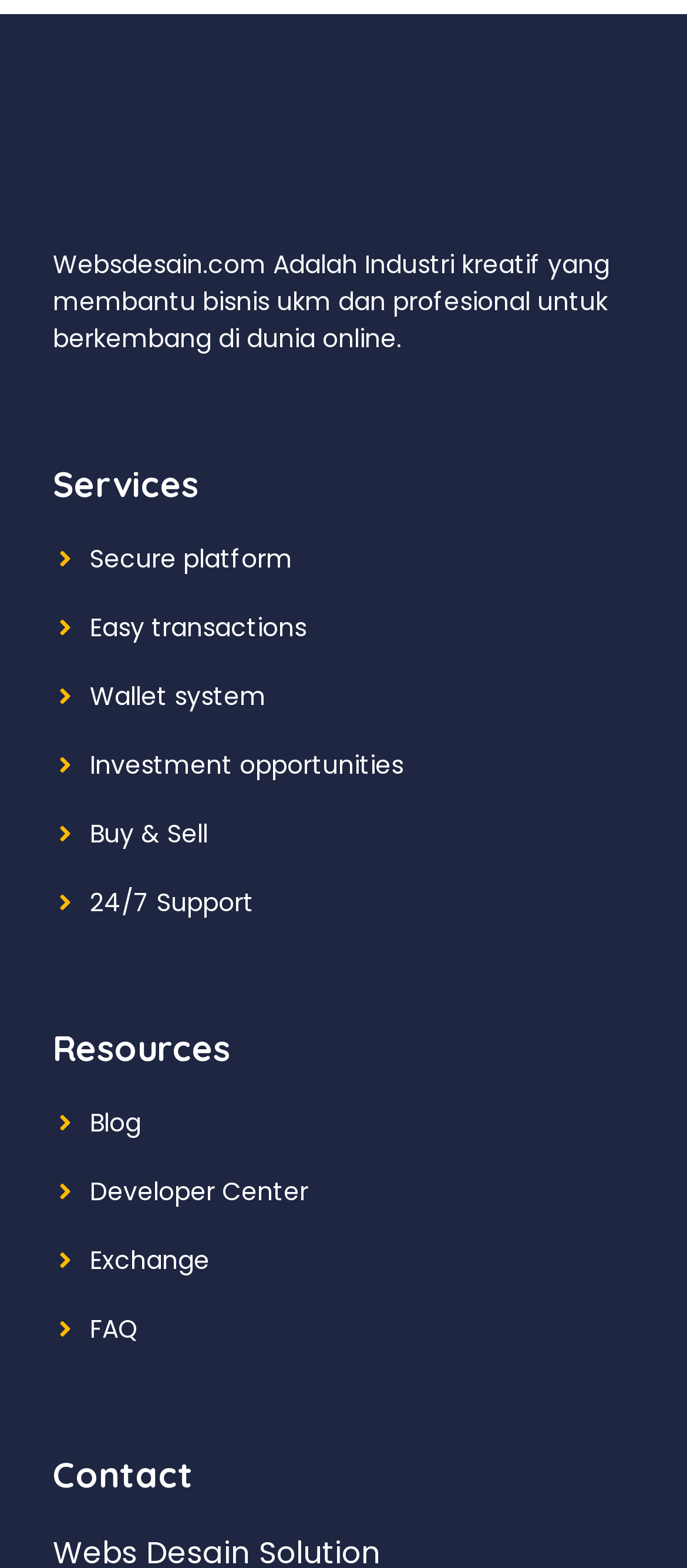Given the description of a UI element: "opportunities", identify the bounding box coordinates of the matching element in the webpage screenshot.

[0.349, 0.476, 0.587, 0.499]